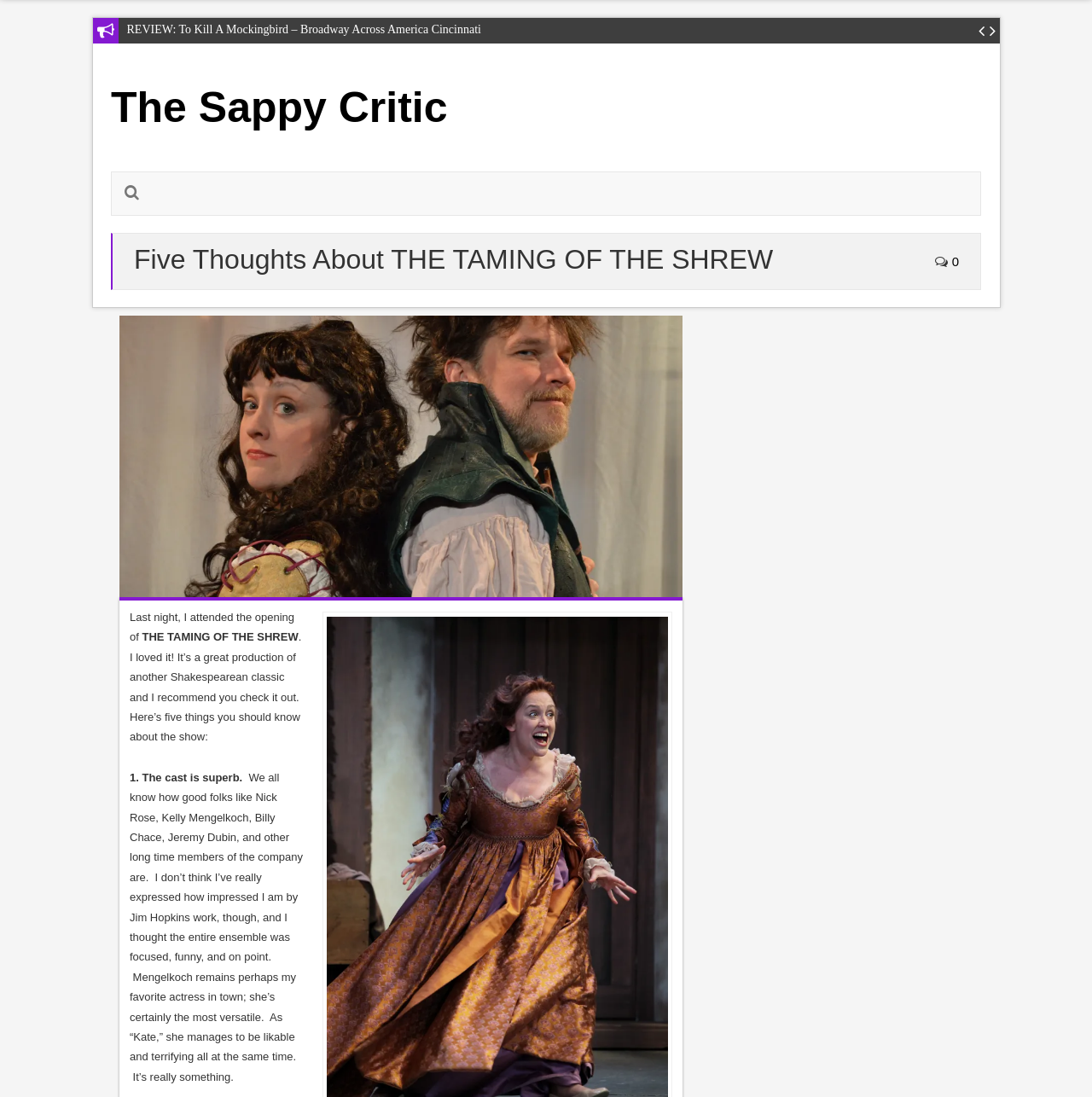What is the name of the play being reviewed?
Using the image, provide a concise answer in one word or a short phrase.

THE TAMING OF THE SHREW